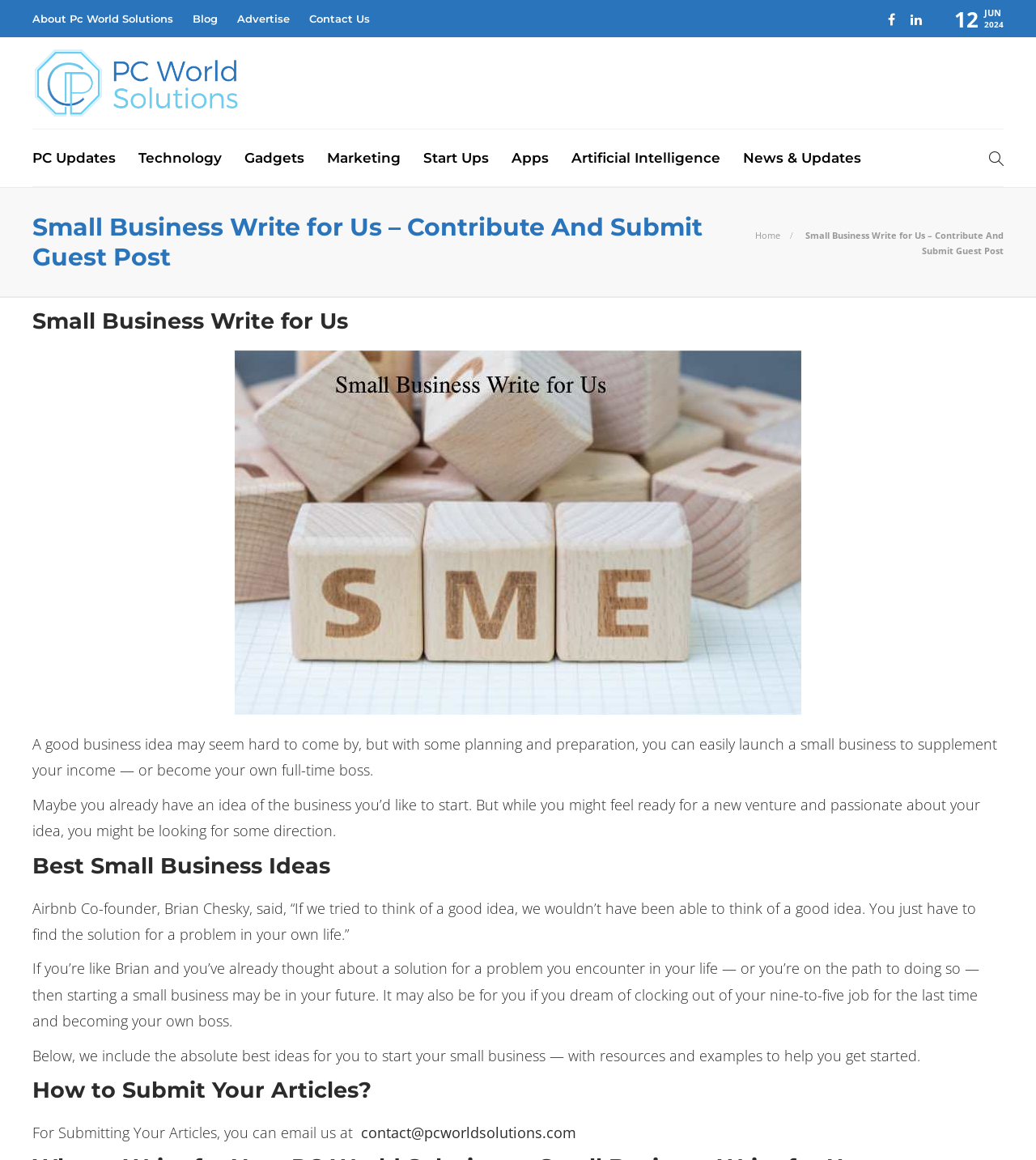What is the name of the website?
Please answer the question with a detailed and comprehensive explanation.

The name of the website can be found in the top-left corner of the webpage, where it is written as 'PC World Solutions' in a logo format.